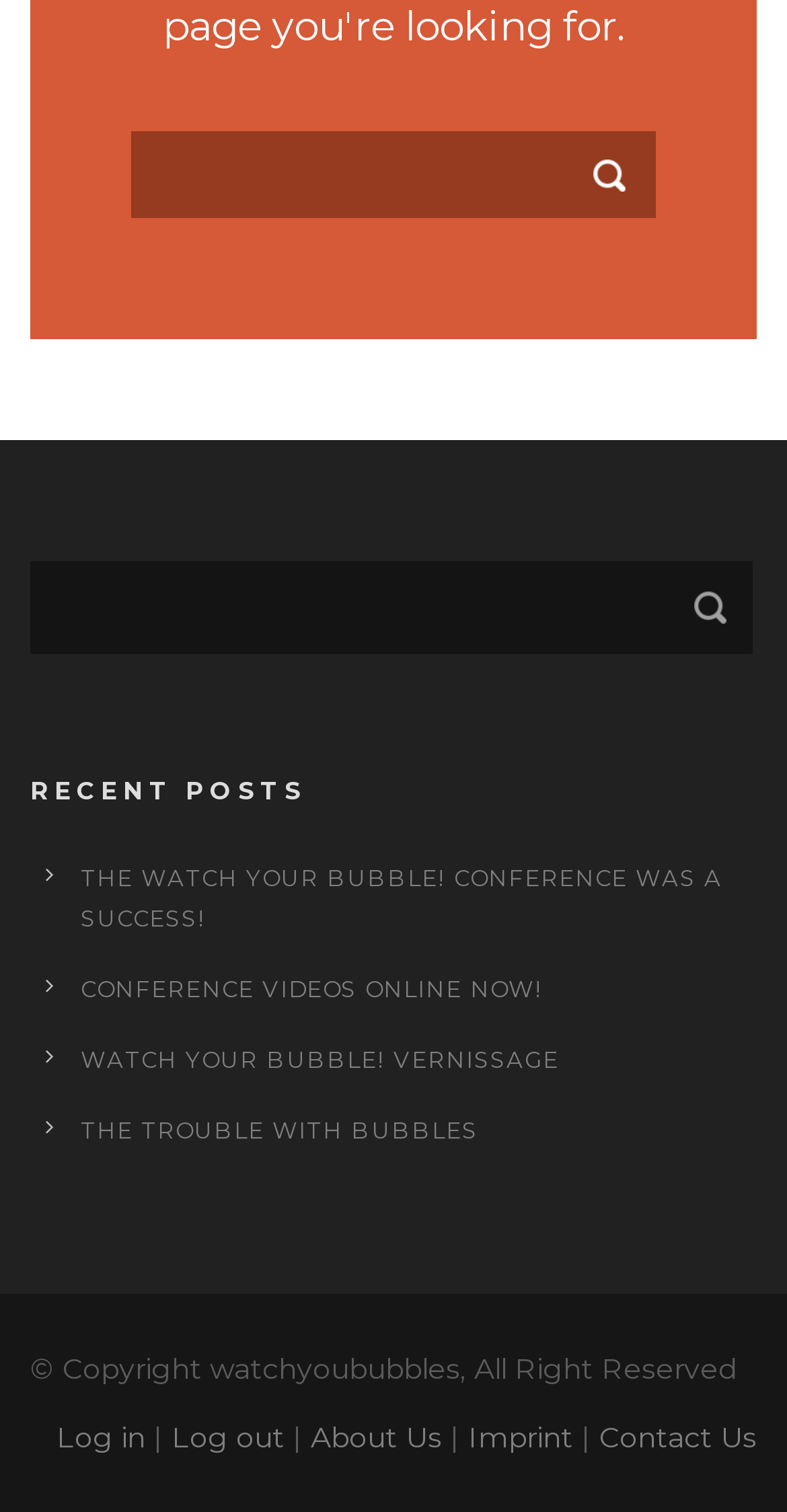Provide a short answer using a single word or phrase for the following question: 
What is the title of the section below the textbox?

RECENT POSTS